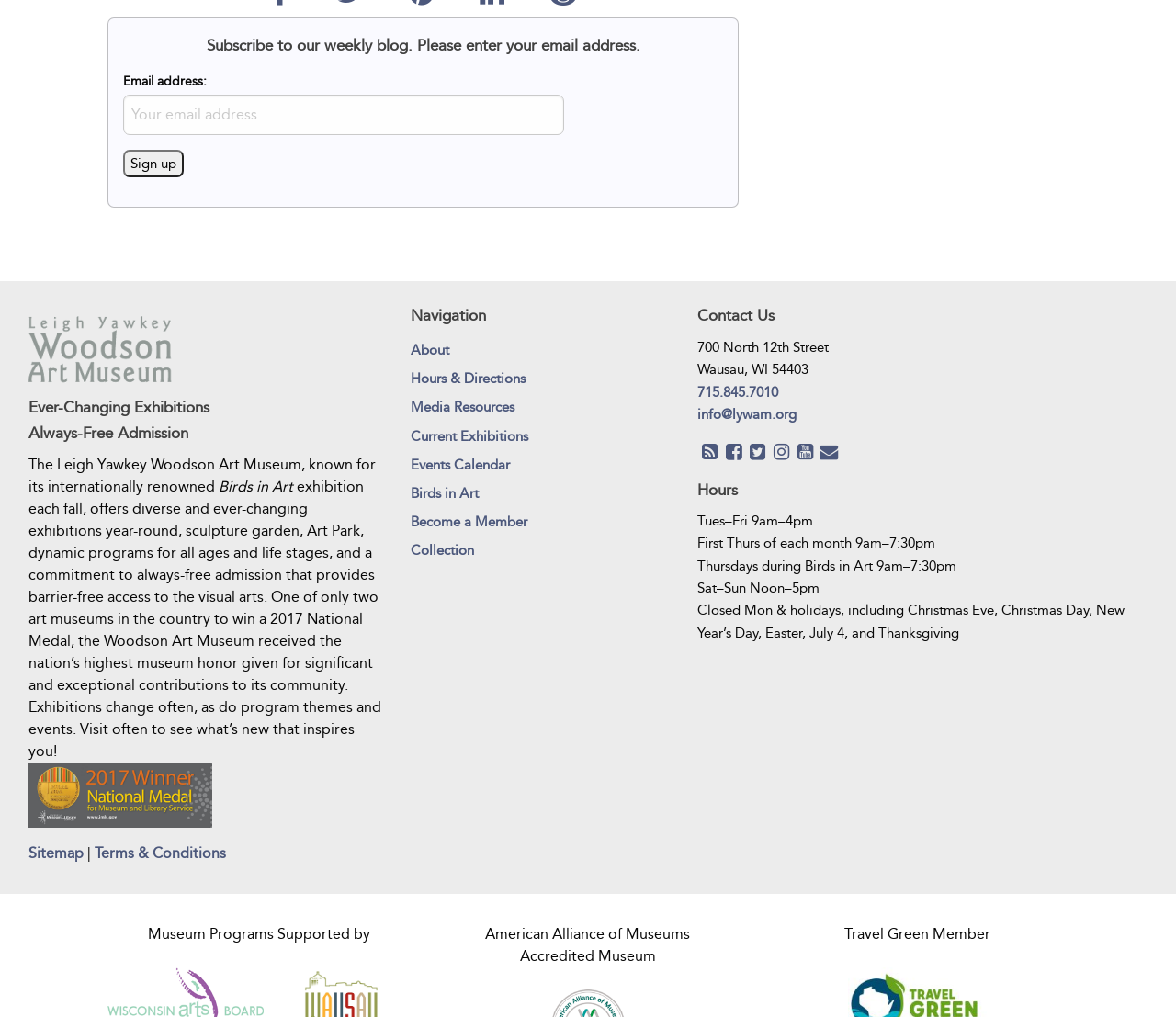Kindly determine the bounding box coordinates of the area that needs to be clicked to fulfill this instruction: "Learn about the museum".

[0.349, 0.331, 0.57, 0.359]